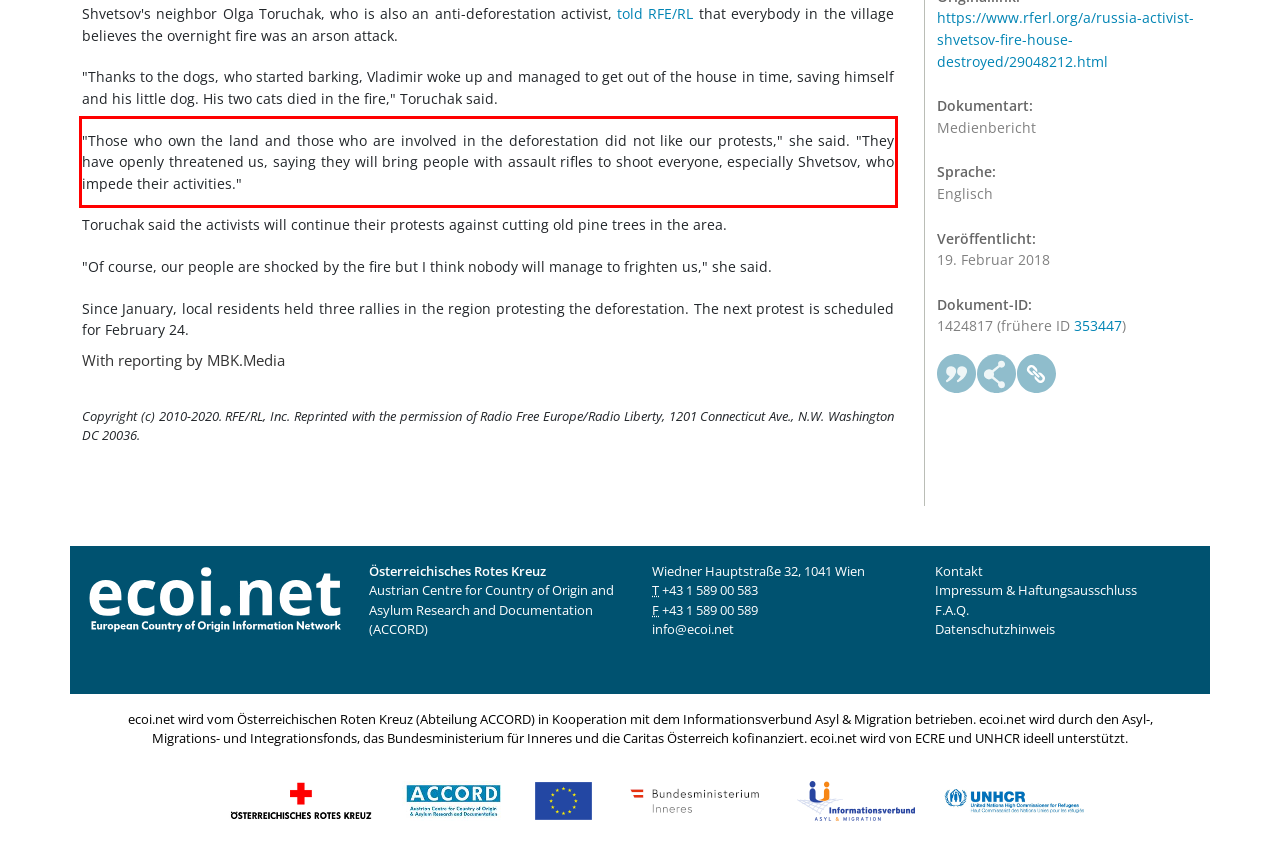From the provided screenshot, extract the text content that is enclosed within the red bounding box.

"Those who own the land and those who are involved in the deforestation did not like our protests," she said. "They have openly threatened us, saying they will bring people with assault rifles to shoot everyone, especially Shvetsov, who impede their activities."